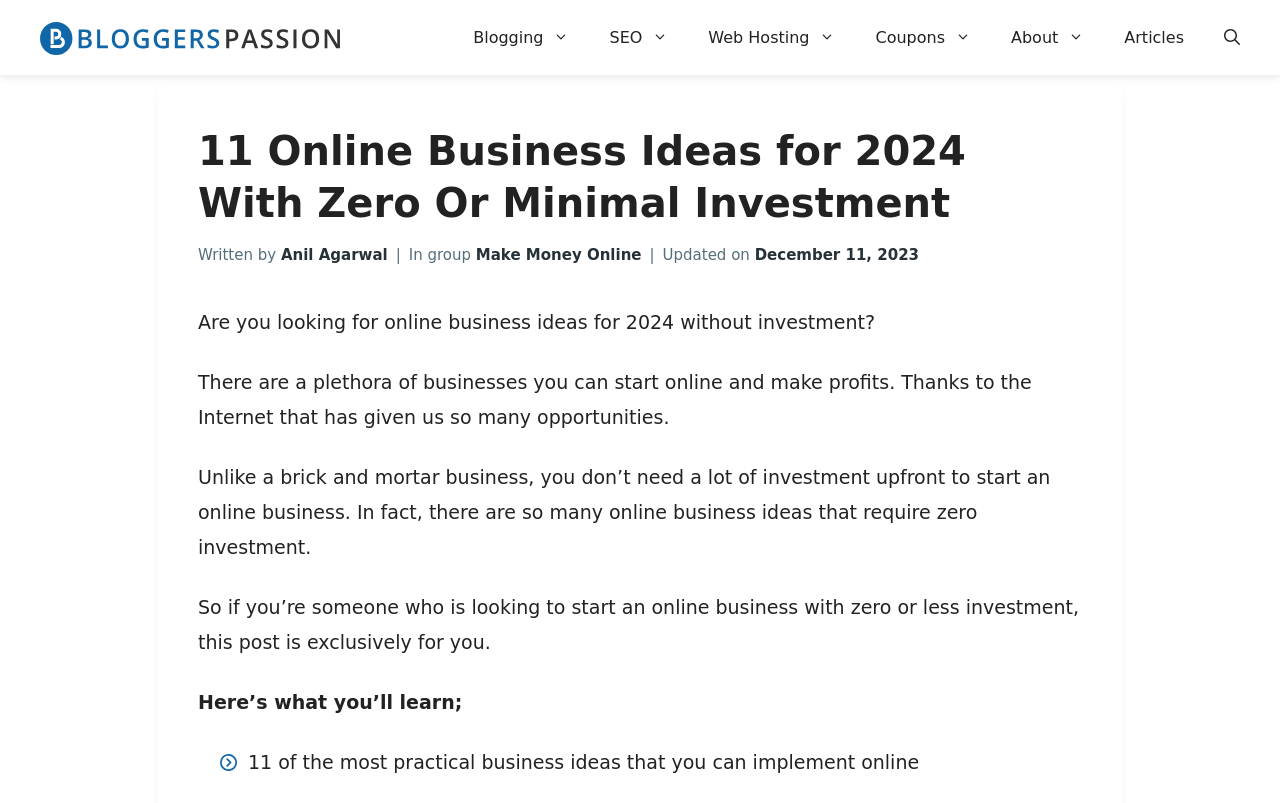Please determine the bounding box coordinates for the element that should be clicked to follow these instructions: "Read the article by 'Anil Agarwal'".

[0.219, 0.306, 0.303, 0.329]